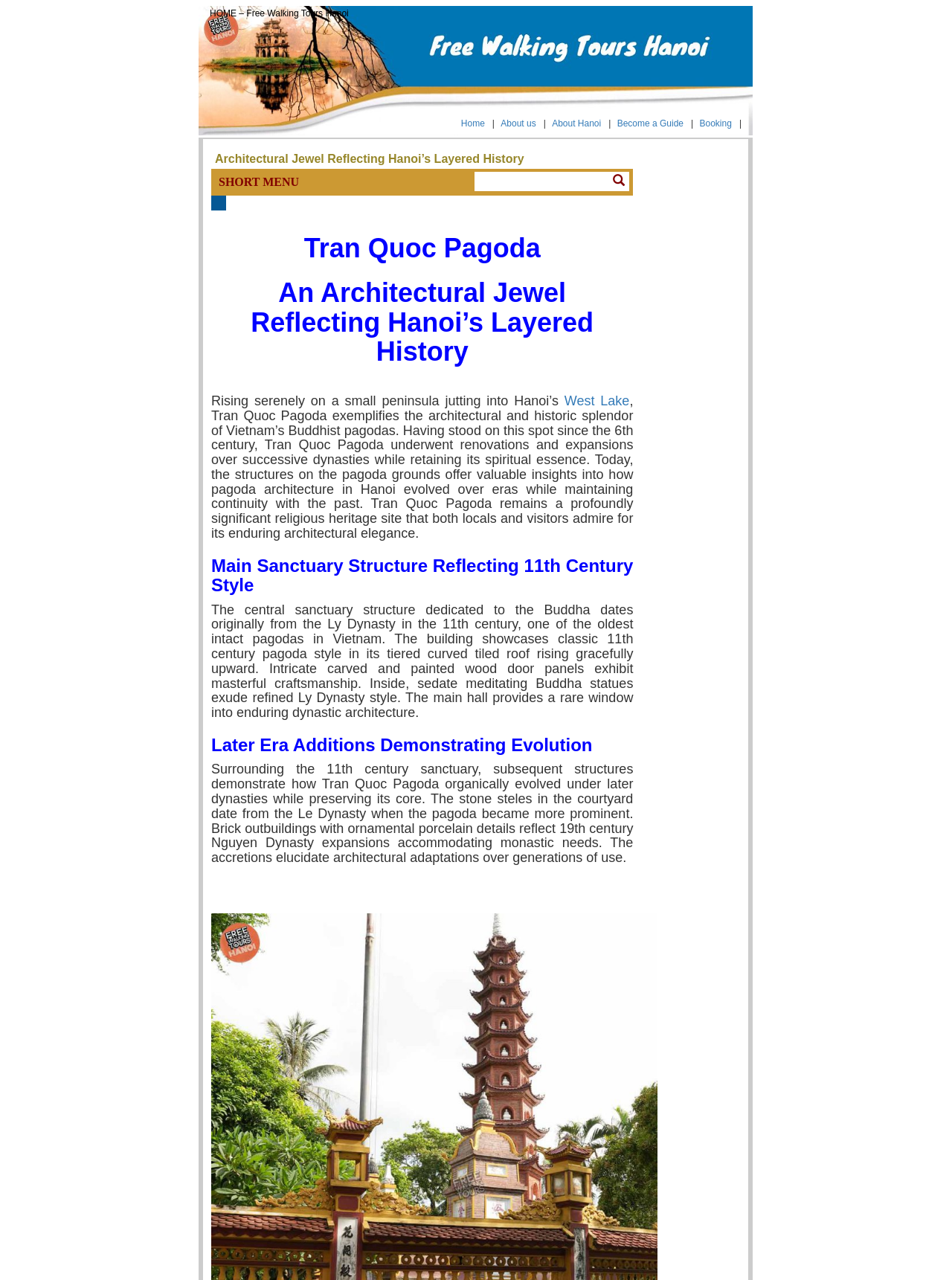What is the name of the pagoda?
Using the visual information, respond with a single word or phrase.

Tran Quoc Pagoda